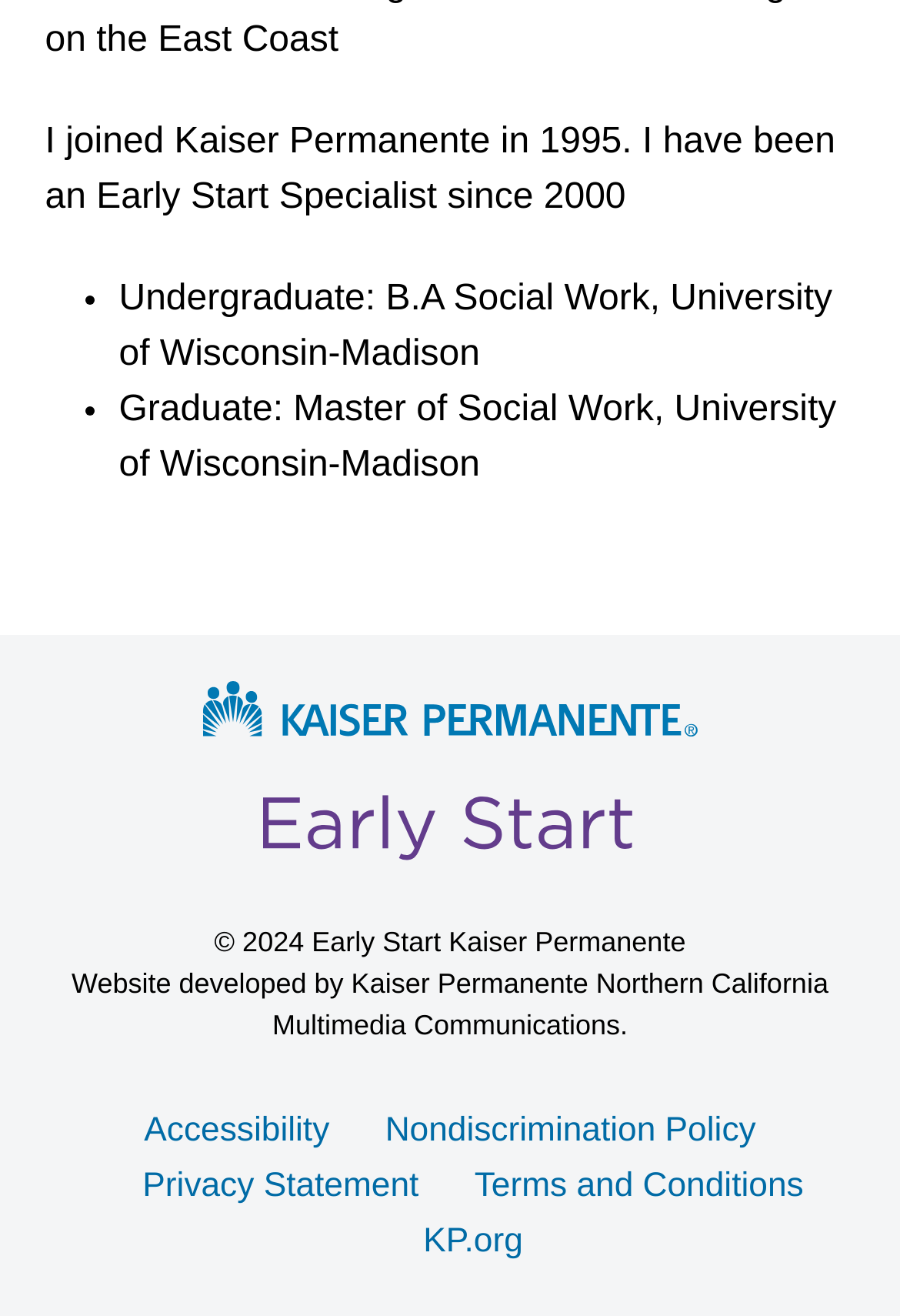Determine the bounding box for the UI element that matches this description: "Presidents of CAUT".

None